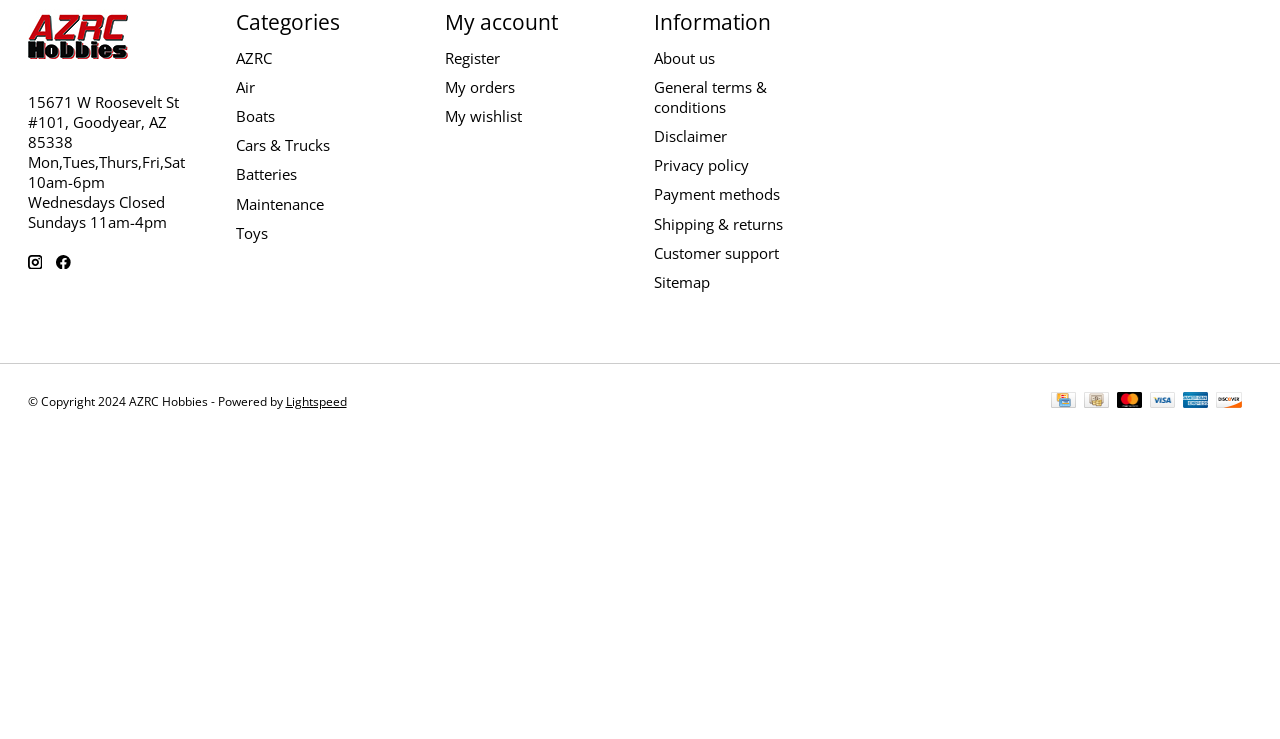Using floating point numbers between 0 and 1, provide the bounding box coordinates in the format (top-left x, top-left y, bottom-right x, bottom-right y). Locate the UI element described here: Shipping & returns

[0.511, 0.289, 0.611, 0.316]